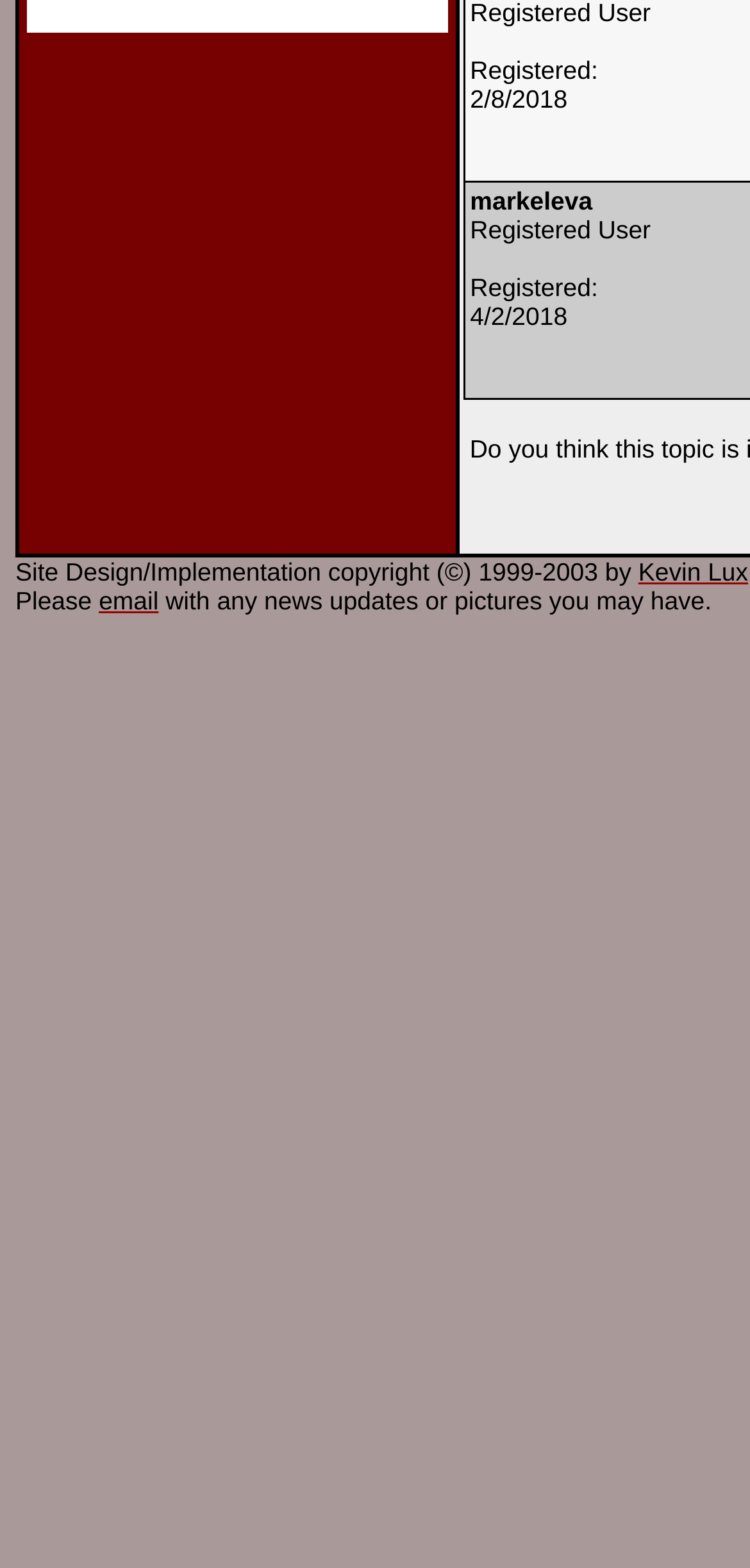Find the bounding box coordinates for the HTML element specified by: "alt="GREEEN"".

None